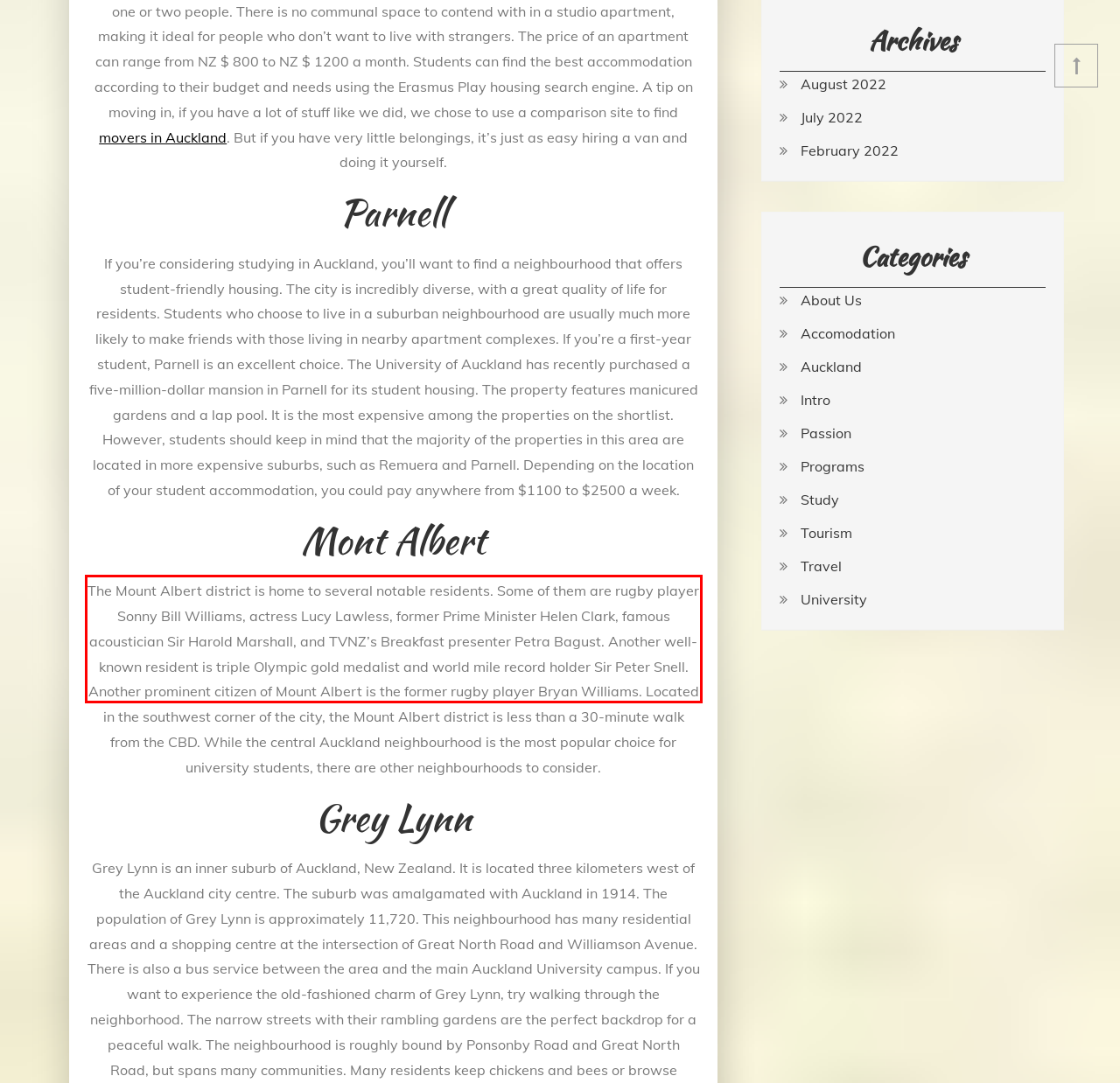Given the screenshot of a webpage, identify the red rectangle bounding box and recognize the text content inside it, generating the extracted text.

The Mount Albert district is home to several notable residents. Some of them are rugby player Sonny Bill Williams, actress Lucy Lawless, former Prime Minister Helen Clark, famous acoustician Sir Harold Marshall, and TVNZ’s Breakfast presenter Petra Bagust. Another well-known resident is triple Olympic gold medalist and world mile record holder Sir Peter Snell. Another prominent citizen of Mount Albert is the former rugby player Bryan Williams.